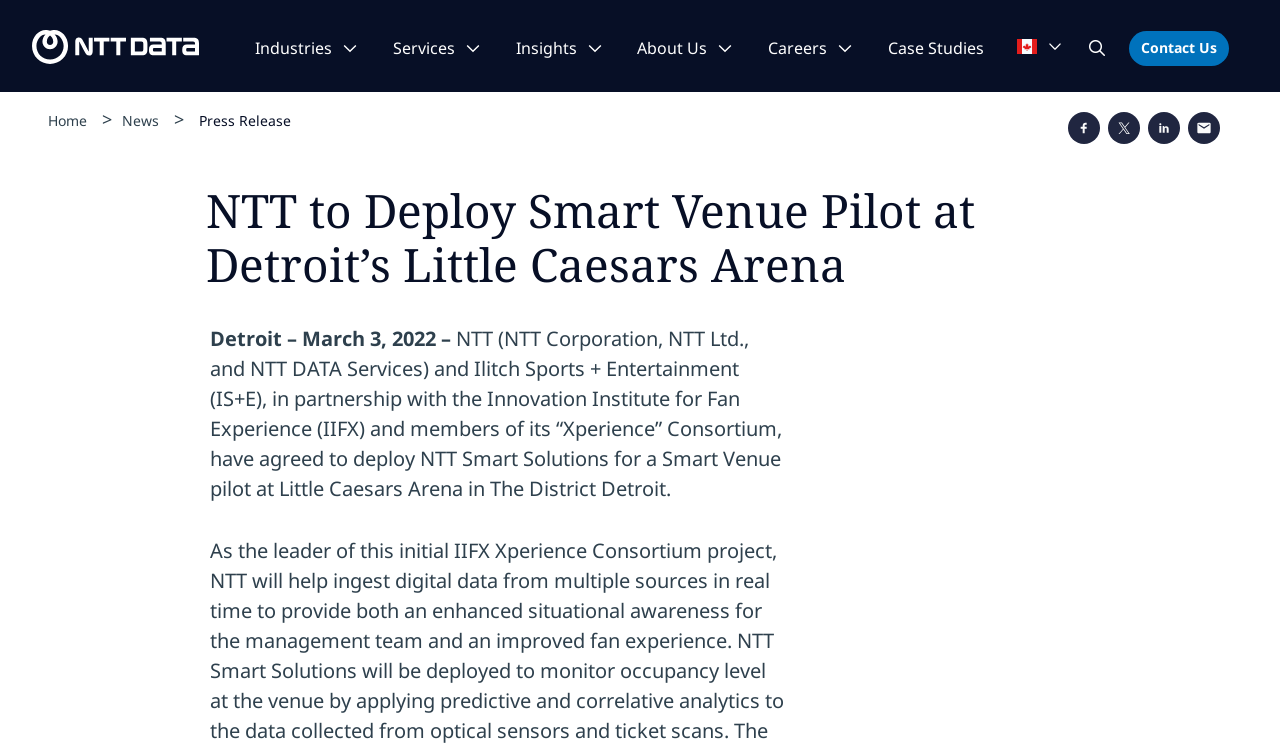What is the purpose of the NTT Smart Solutions deployment?
Please provide a detailed answer to the question.

I found the answer by reading the static text element that describes the purpose of the NTT Smart Solutions deployment. The text element states 'NTT Smart Solutions for a Smart Venue pilot at Little Caesars Arena in The District Detroit'. The purpose of the deployment is explicitly mentioned in this text element.